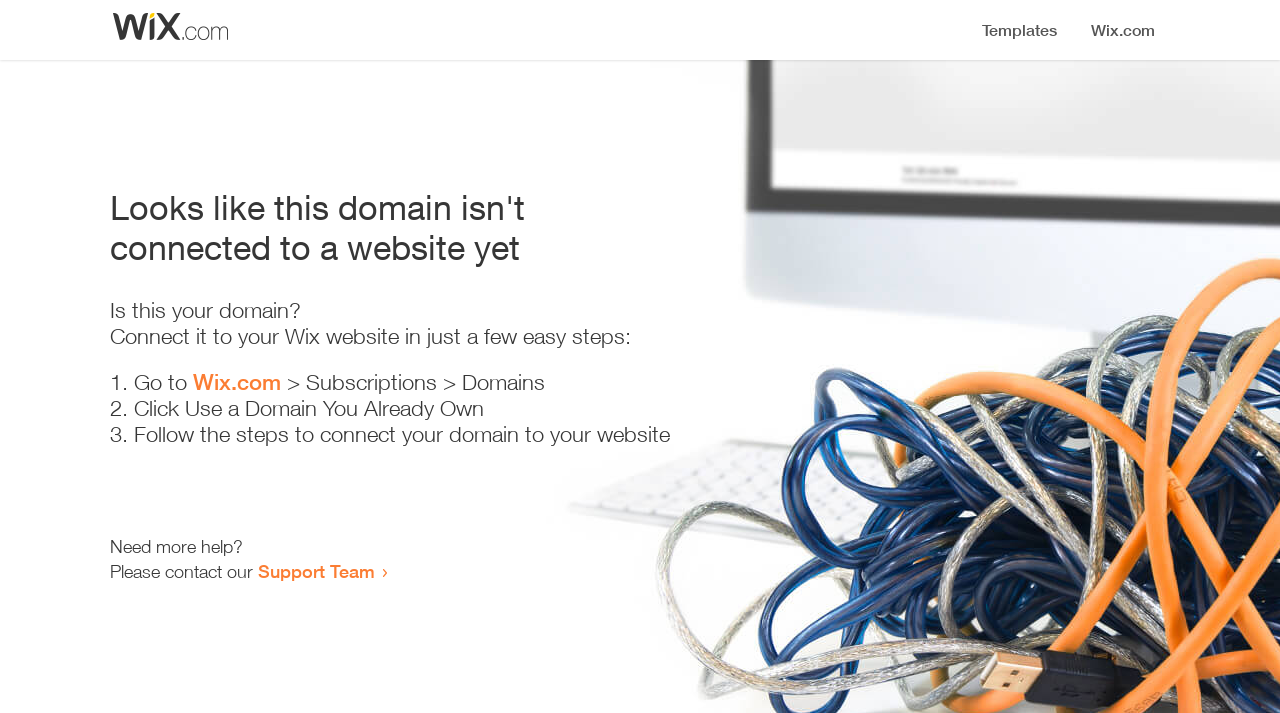Find and generate the main title of the webpage.

Looks like this domain isn't
connected to a website yet